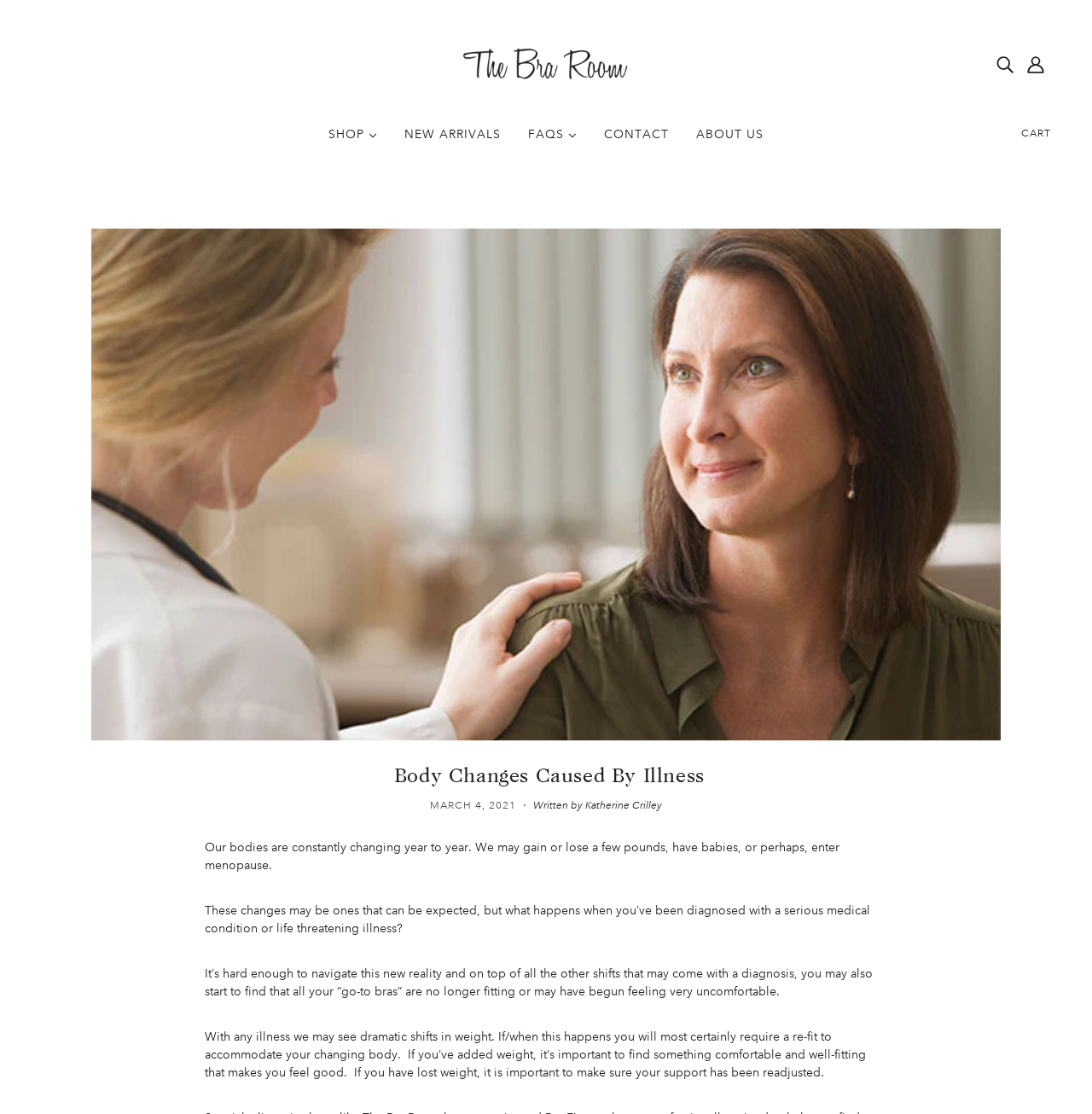Could you identify the text that serves as the heading for this webpage?

 Body Changes Caused By Illness